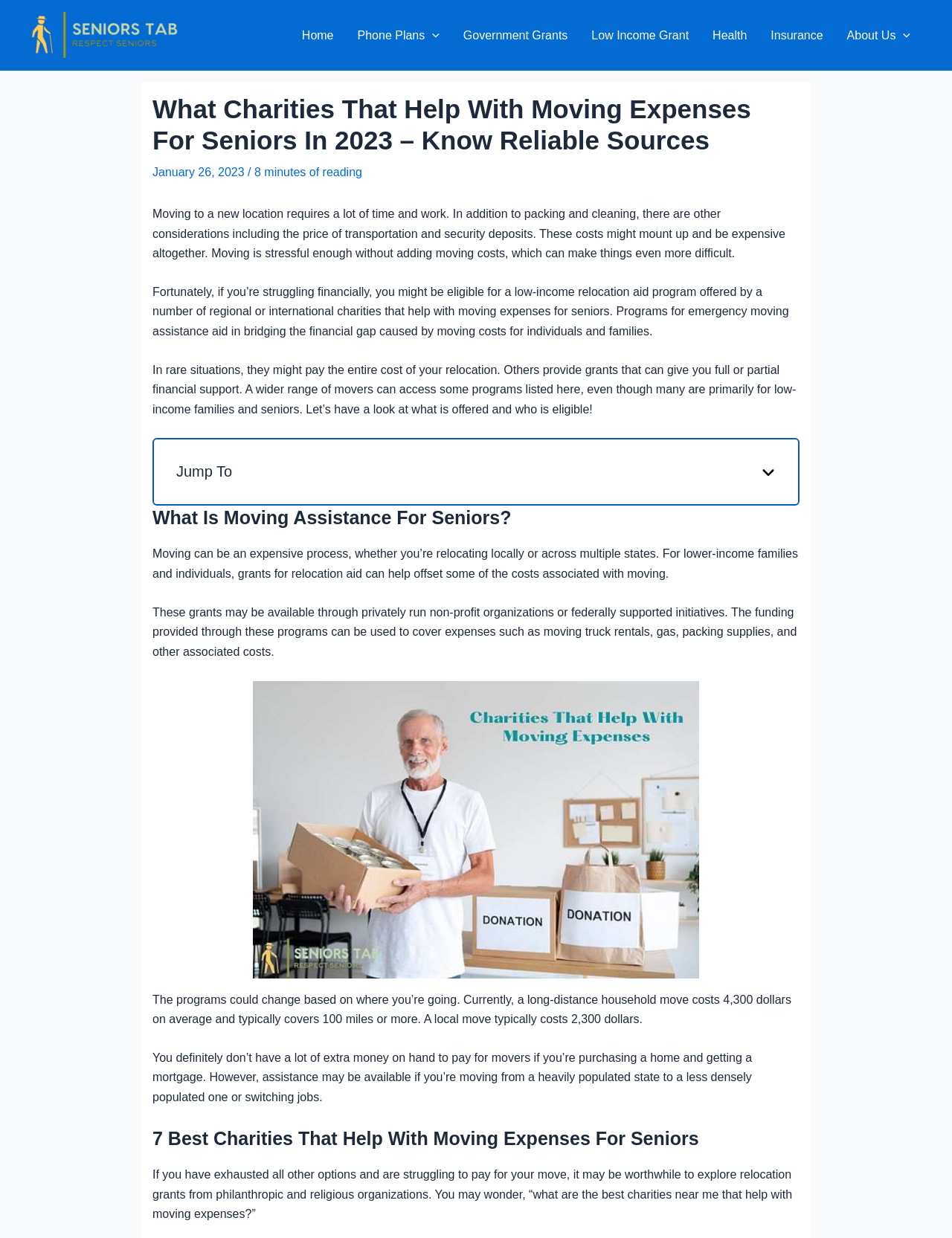Identify the bounding box of the UI element that matches this description: "parent_node: Phone Plans aria-label="Menu Toggle"".

[0.446, 0.005, 0.462, 0.053]